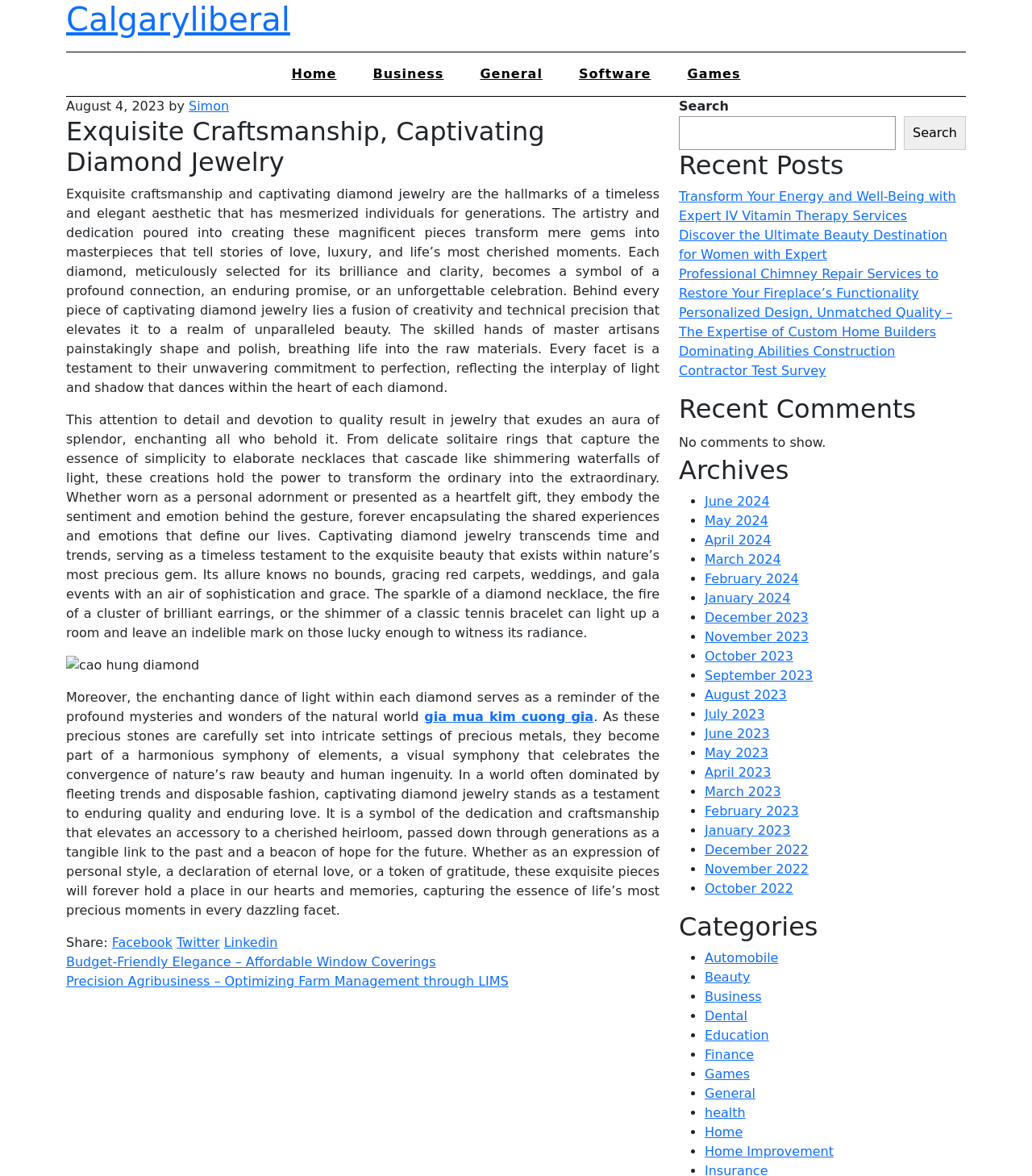Create an in-depth description of the webpage, covering main sections.

The webpage is about exquisite craftsmanship and captivating diamond jewelry. At the top, there is a heading "Calgaryliberal" and a link with the same text. Below it, there is a navigation menu with links to "Home", "Business", "General", "Software", and "Games".

The main content of the webpage is an article about diamond jewelry. The article is divided into several paragraphs, with a heading "Exquisite Craftsmanship, Captivating Diamond Jewelry" at the top. The text describes the beauty and craftsmanship of diamond jewelry, highlighting its ability to evoke emotions and create a sense of luxury. There is also an image of a diamond jewelry piece, "cao hung diamond", embedded in the article.

To the right of the article, there is a search bar with a button and a heading "Recent Posts" above it. Below the search bar, there are links to several recent posts, including "Transform Your Energy and Well-Being with Expert IV Vitamin Therapy Services" and "Discover the Ultimate Beauty Destination for Women with Expert".

Further down the page, there is a section with a heading "Recent Comments", but it appears to be empty. Below it, there is a section with a heading "Archives", which lists links to monthly archives from June 2024 to December 2022.

At the bottom of the page, there are social media links to share the content on Facebook, Twitter, and LinkedIn.